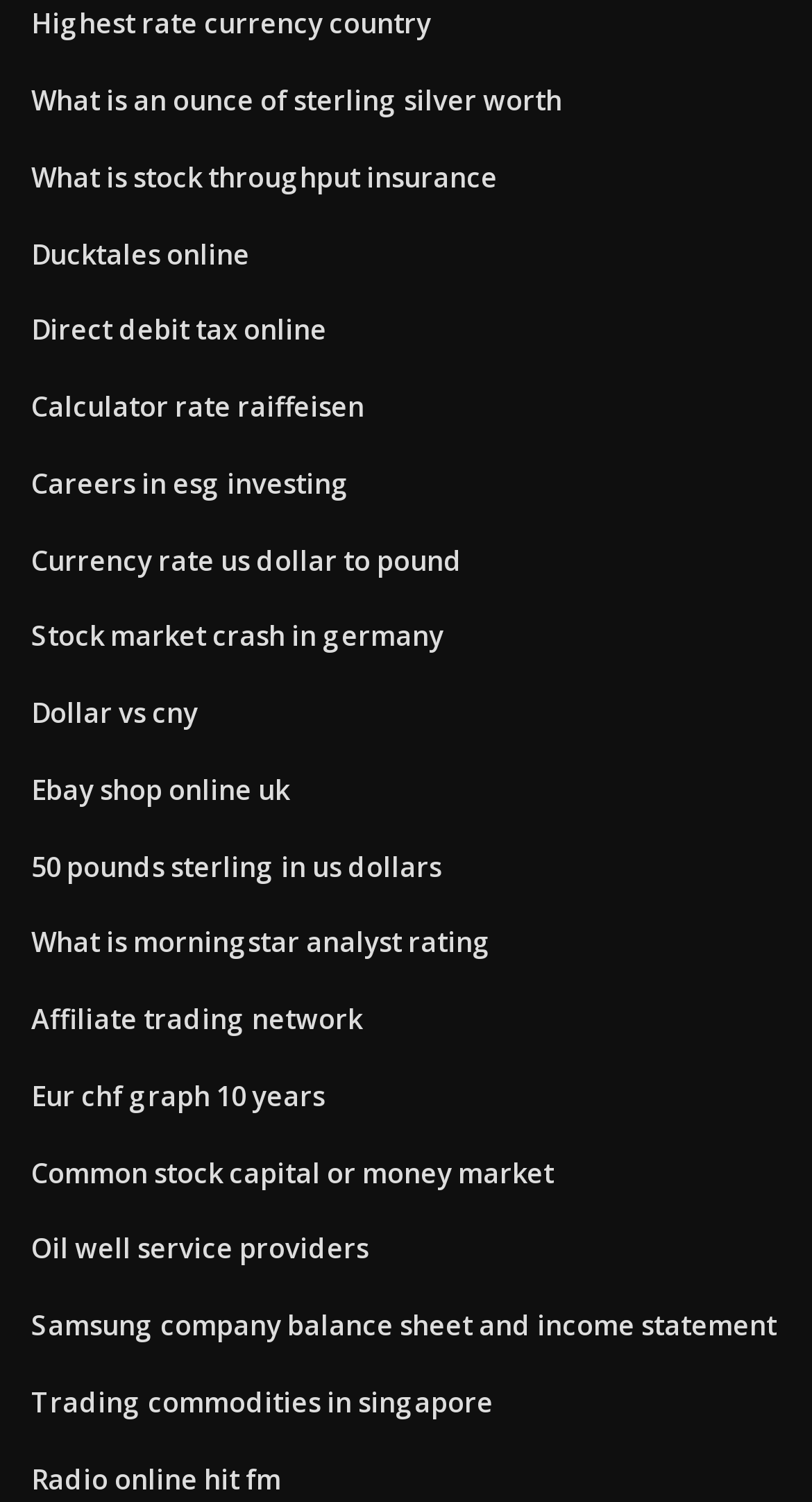Using the provided element description: "Ducktales online", determine the bounding box coordinates of the corresponding UI element in the screenshot.

[0.038, 0.156, 0.308, 0.181]